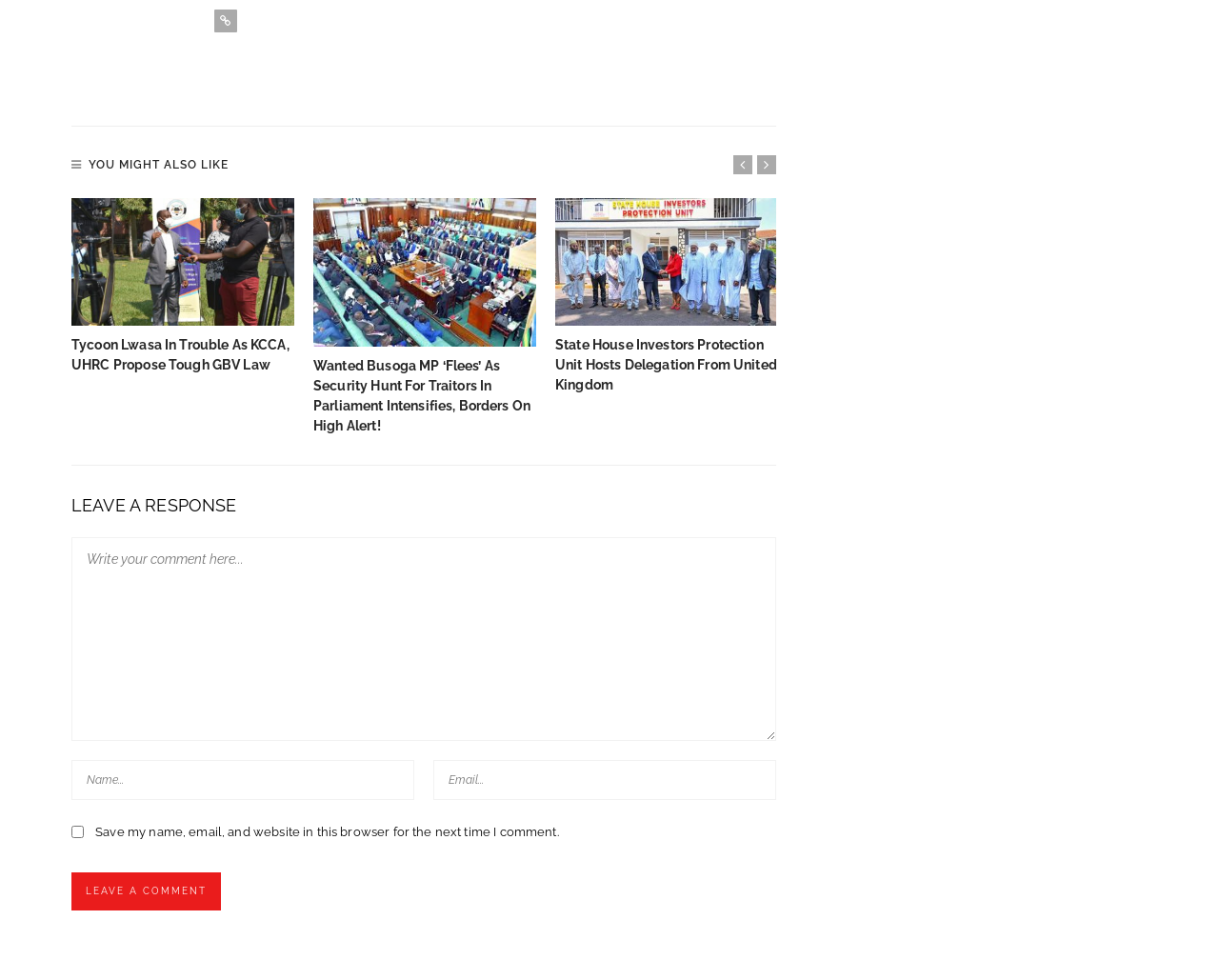Give a one-word or phrase response to the following question: How many news articles are suggested under 'YOU MIGHT ALSO LIKE'?

3